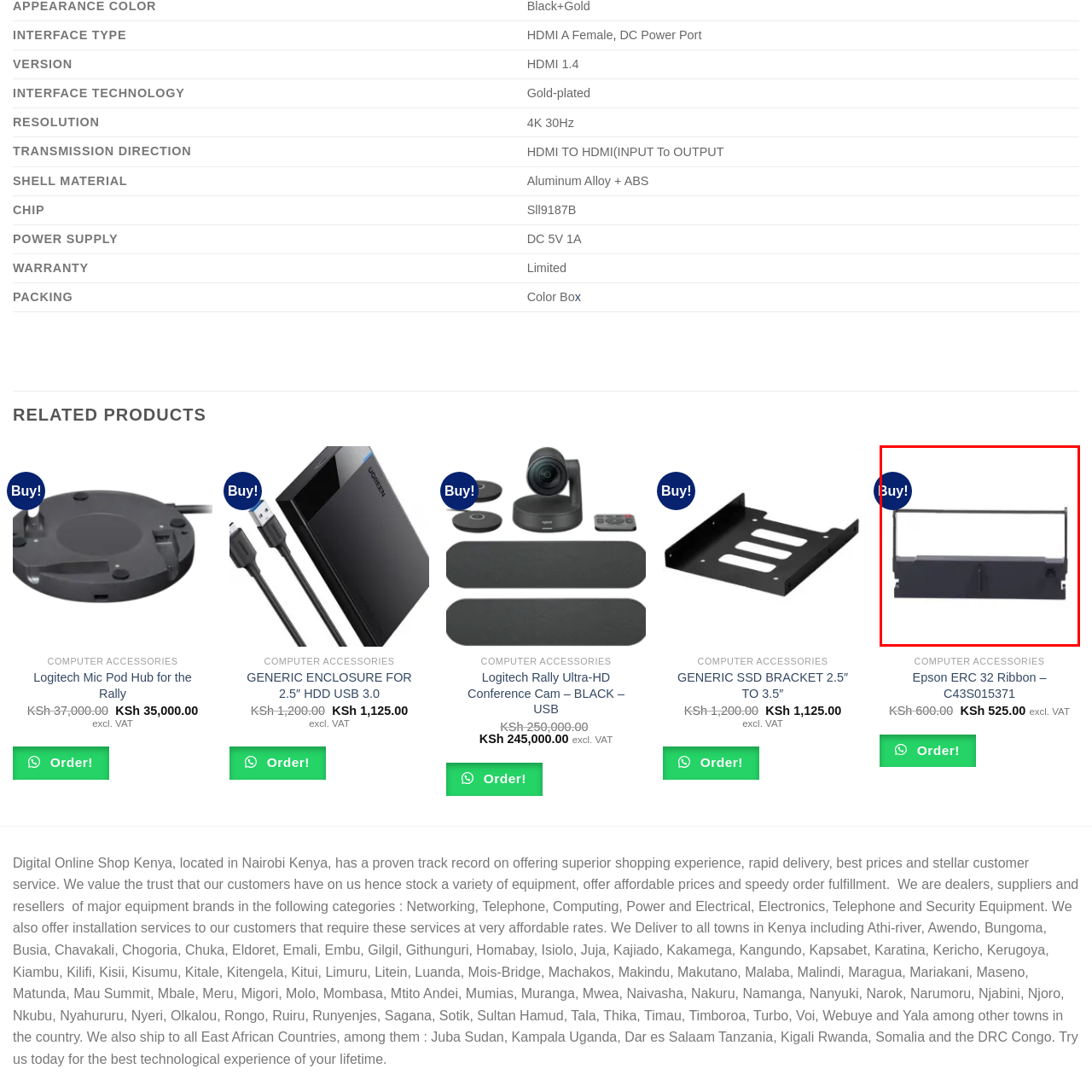Review the image segment marked with the grey border and deliver a thorough answer to the following question, based on the visual information provided: 
What is the purpose of the enclosure?

The caption states that the enclosure offers a practical option for users needing to house and protect their hard drives in a portable format, implying its purpose is to safeguard and store hard drives.